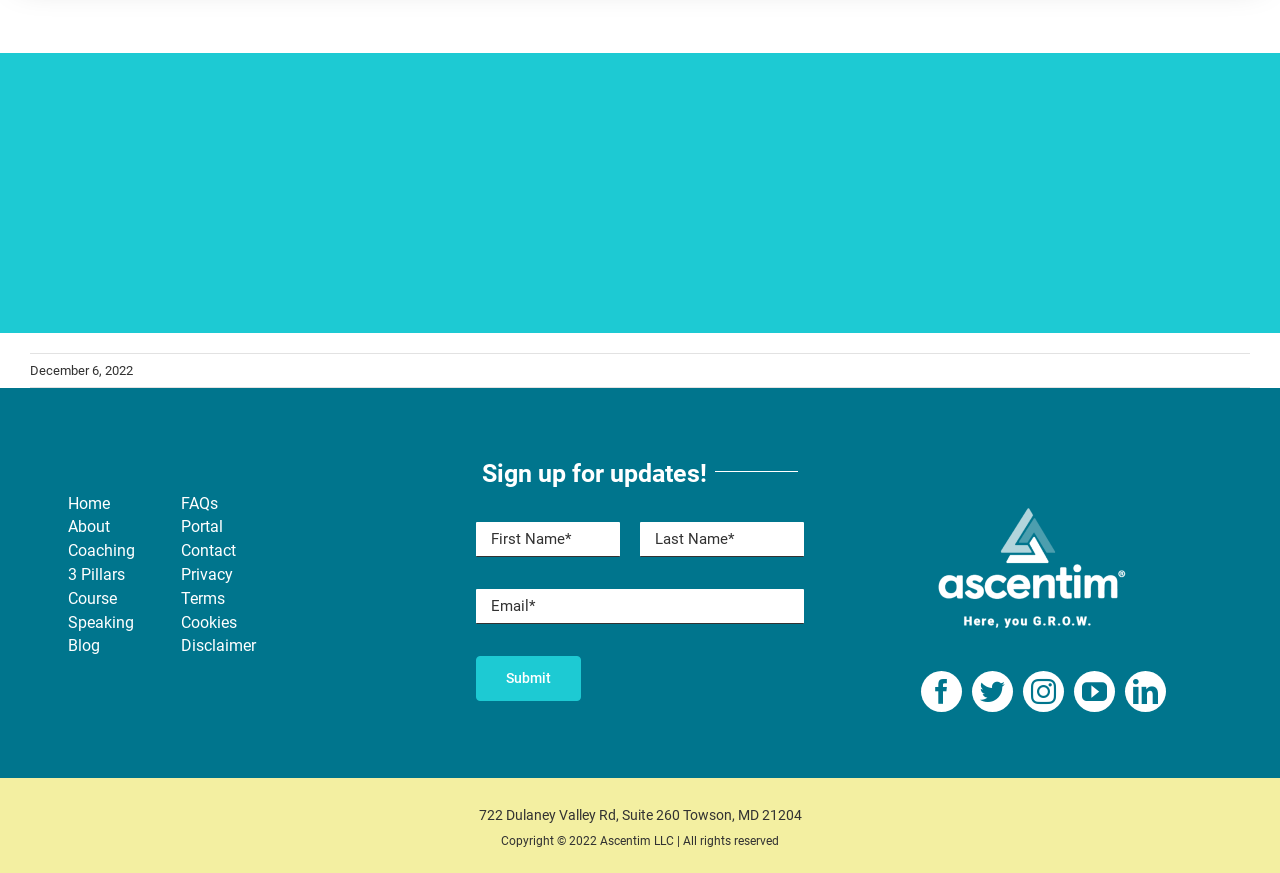Carefully examine the image and provide an in-depth answer to the question: What is the date displayed at the top?

The date 'December 6, 2022' is displayed at the top of the webpage, which can be found in the StaticText element with the bounding box coordinates [0.023, 0.416, 0.104, 0.433].